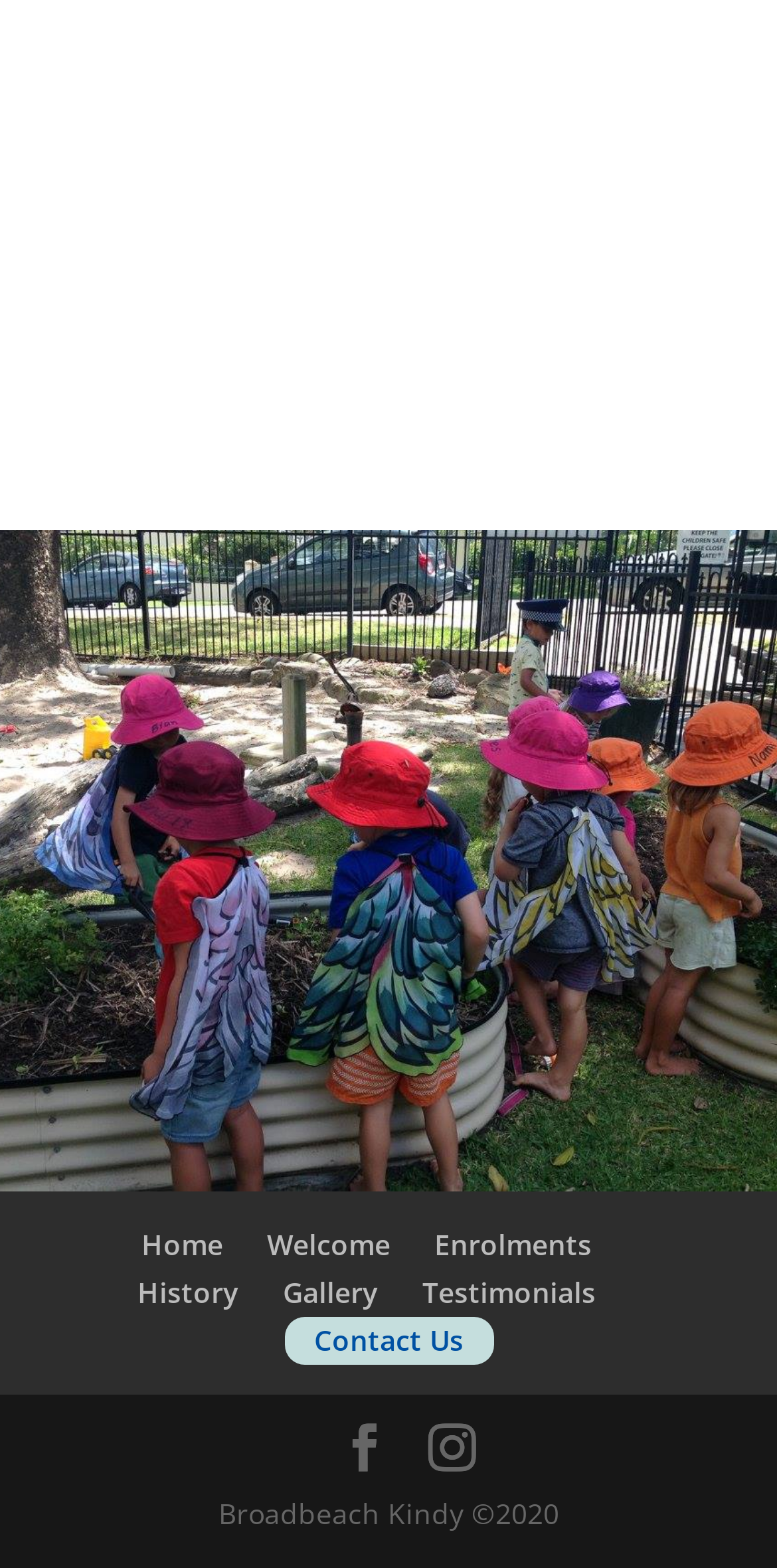Locate and provide the bounding box coordinates for the HTML element that matches this description: "Contact Us".

[0.365, 0.823, 0.635, 0.885]